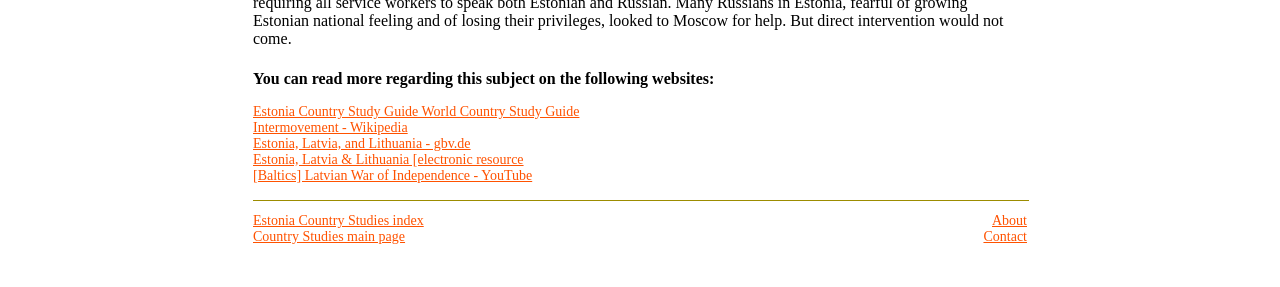Using the element description: "Intermovement - Wikipedia", determine the bounding box coordinates. The coordinates should be in the format [left, top, right, bottom], with values between 0 and 1.

[0.198, 0.417, 0.319, 0.469]